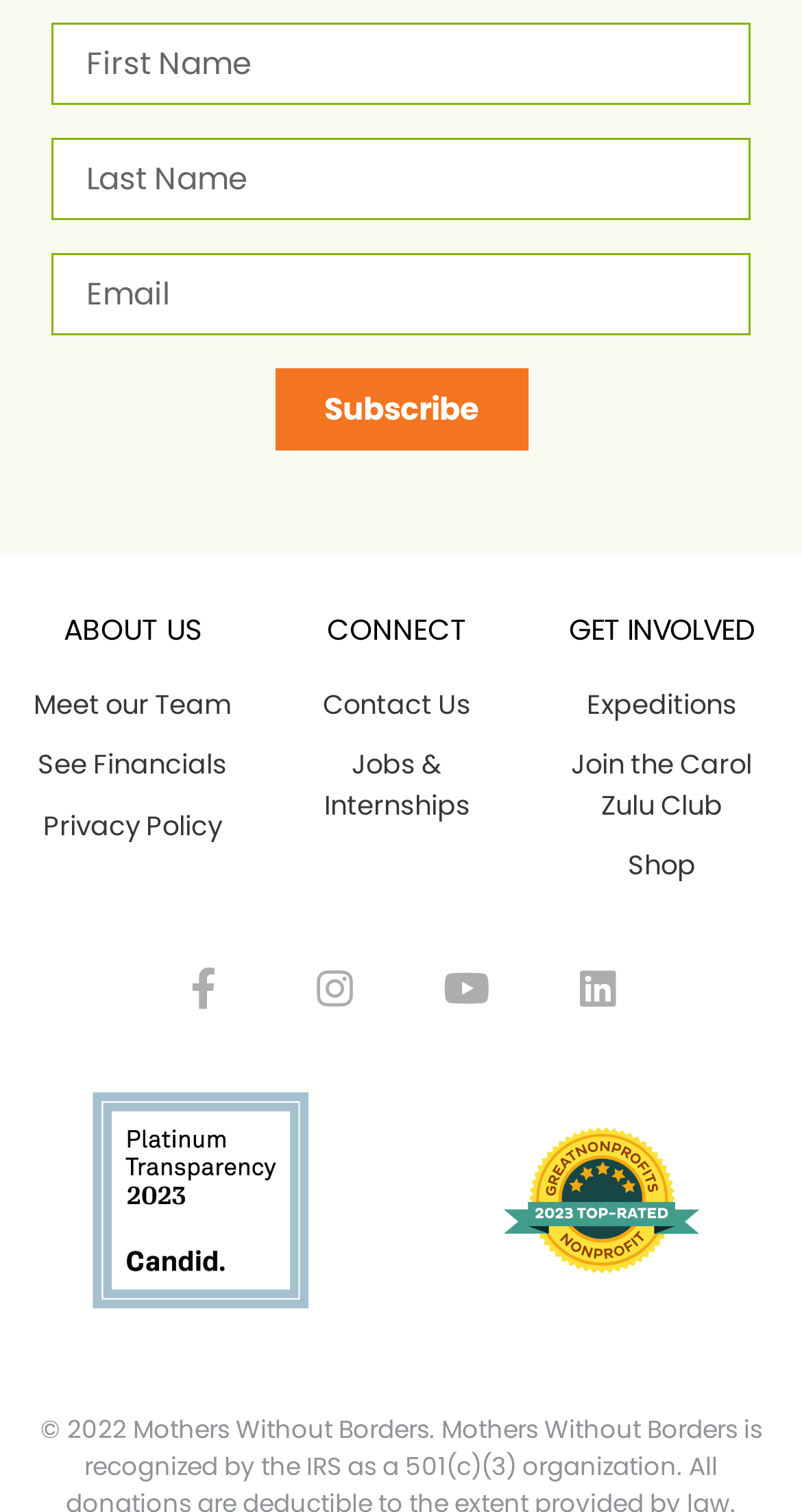Predict the bounding box for the UI component with the following description: "Expeditions".

[0.686, 0.453, 0.964, 0.479]